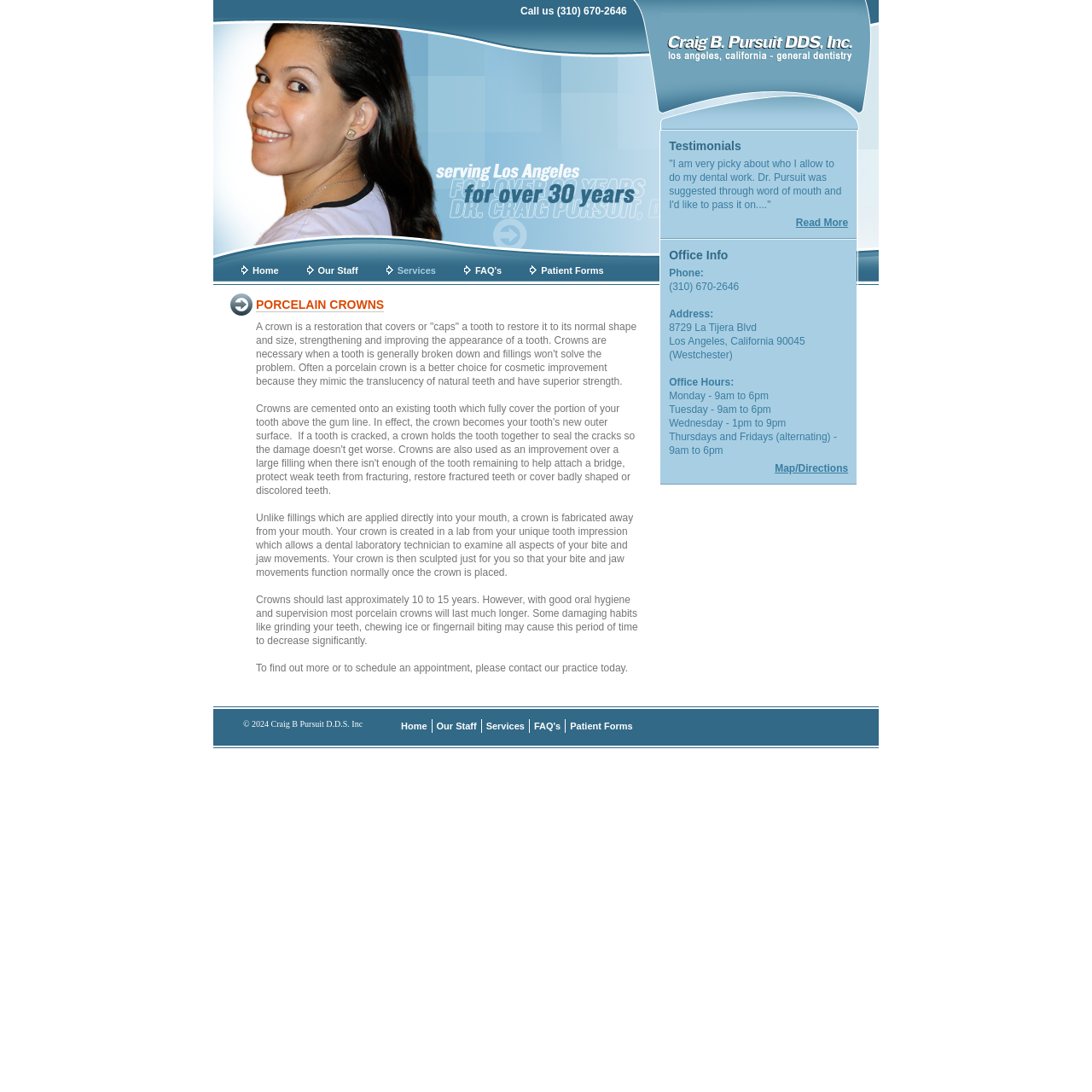What is the phone number of Craig B Pursuit D.D.S. Inc?
Please craft a detailed and exhaustive response to the question.

I found the phone number by looking at the 'Office Info' section, where it is listed as '(310) 670-2646'.